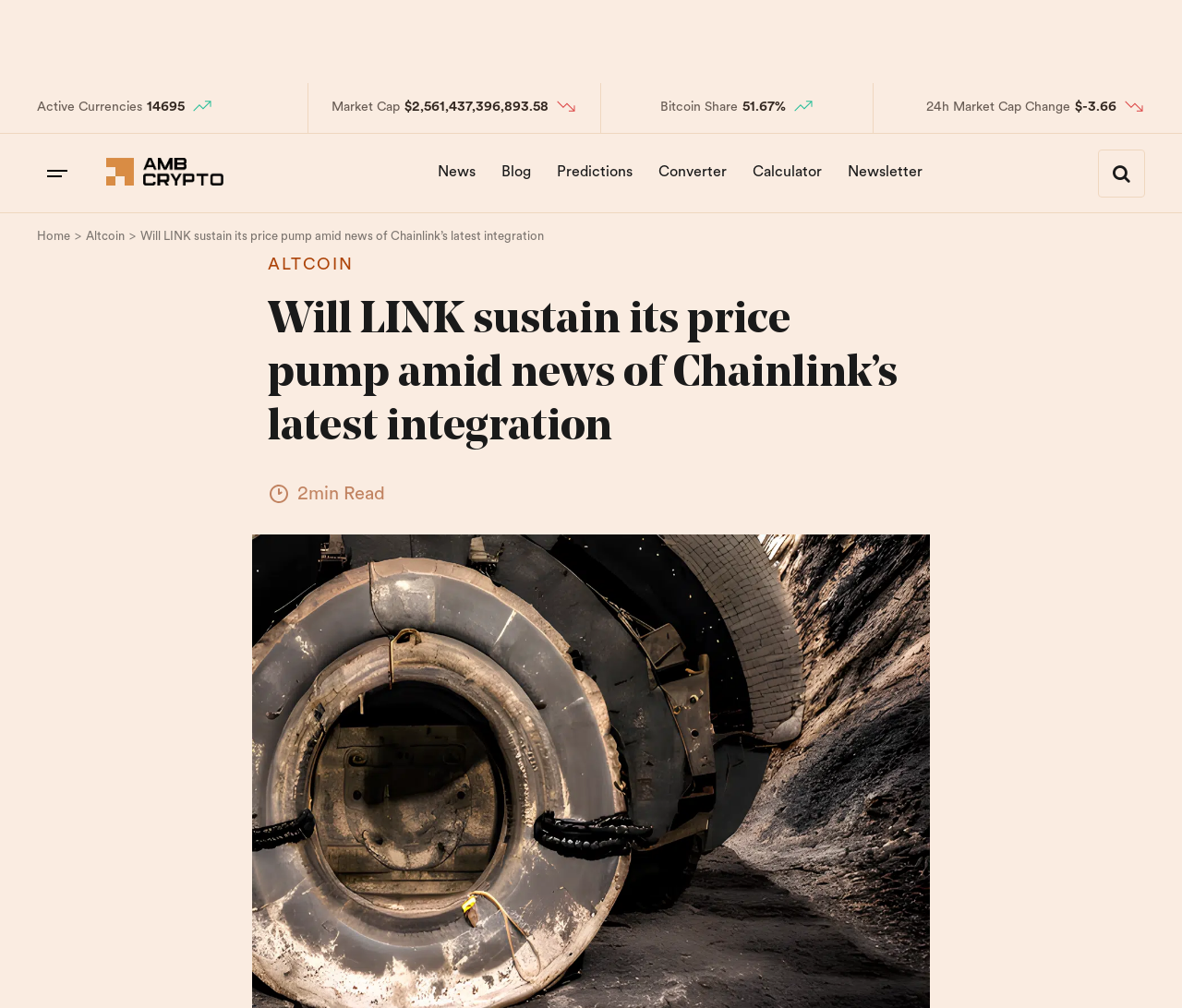Explain the webpage in detail, including its primary components.

The webpage appears to be a news article or blog post discussing Chainlink's latest integration and its potential impact on the cryptocurrency market. At the top of the page, there is a navigation bar with links to "Home", "Altcoin", and other sections. Below the navigation bar, there is a heading that repeats the title of the article.

On the left side of the page, there is a section displaying cryptocurrency market data, including the number of active currencies, market capitalization, Bitcoin's share, and 24-hour market capitalization change. Each data point is accompanied by a small icon or image. This section takes up about a quarter of the page's width.

To the right of the market data section, there is a large block of text that appears to be the main content of the article. The text is divided into paragraphs, with a "2min Read" label indicating the estimated time it takes to read the article. Above the article text, there is a small image.

At the top right of the page, there are several links to other sections of the website, including "News", "Blog", "Predictions", "Converter", "Calculator", and "Newsletter". These links are arranged horizontally and take up about a quarter of the page's width.

Overall, the webpage has a clean and organized layout, with clear headings and concise text. The use of icons and images adds visual interest to the page.